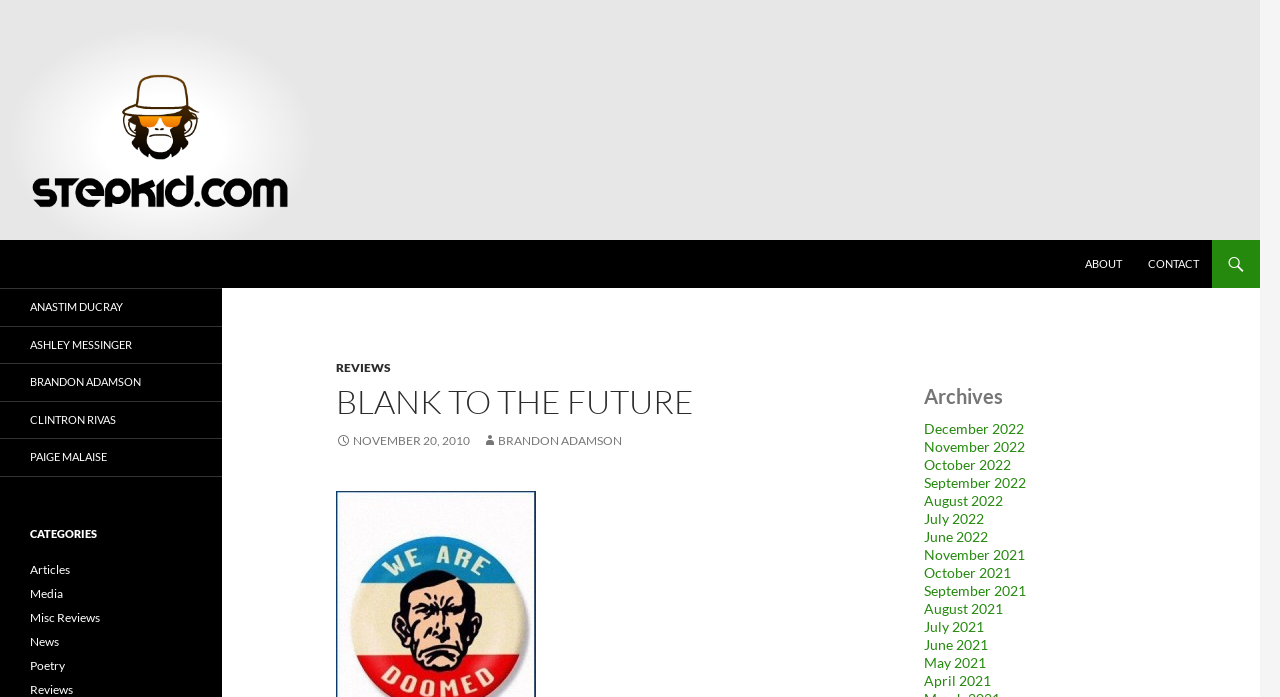How many links are there in the 'Archives' section?
Kindly give a detailed and elaborate answer to the question.

The 'Archives' section is located at the bottom-right corner of the webpage, and it contains links to different months and years. By counting the links, we can see that there are 12 links in total, ranging from December 2022 to May 2021.